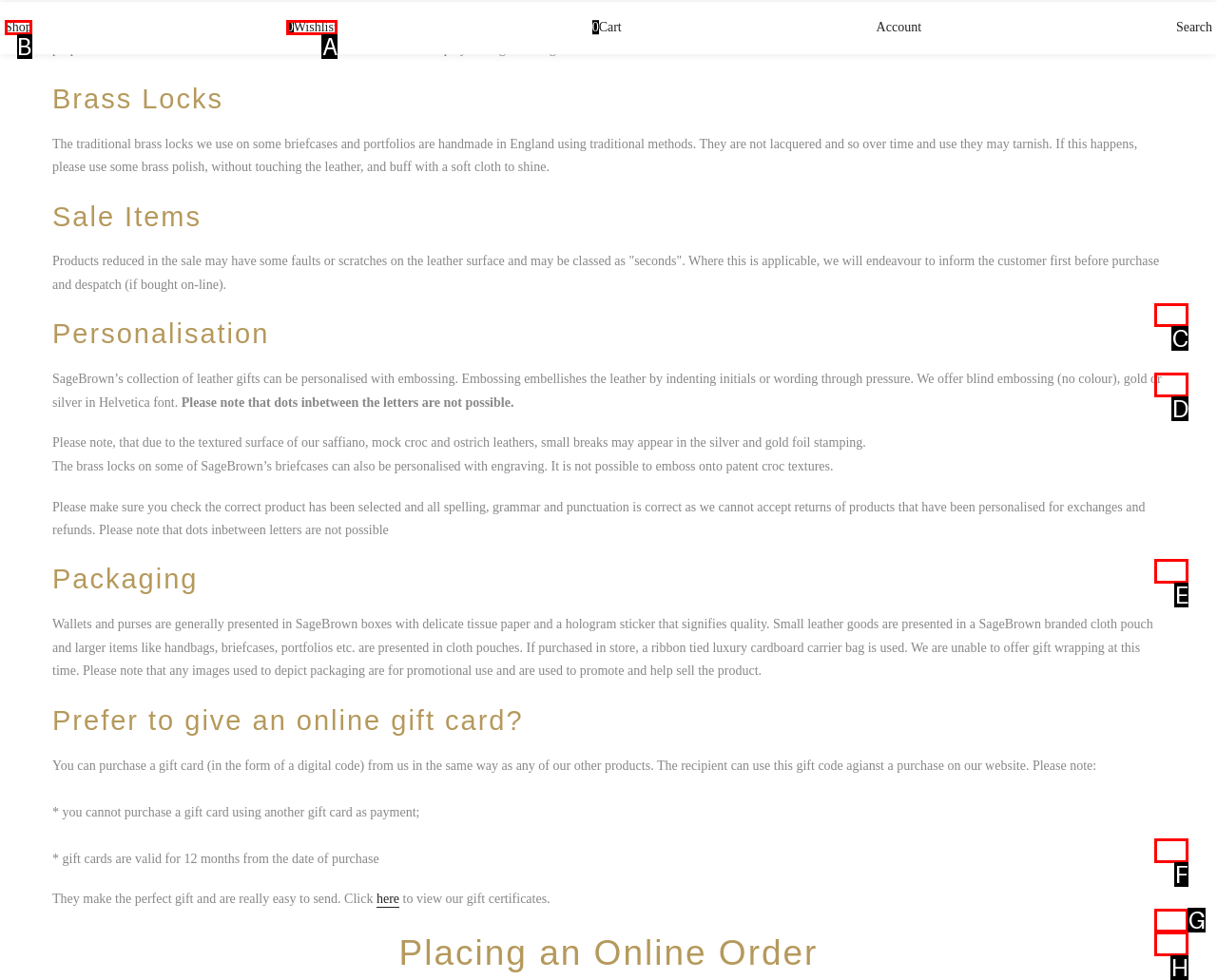Indicate the UI element to click to perform the task: Go to the 'Shop' page. Reply with the letter corresponding to the chosen element.

B